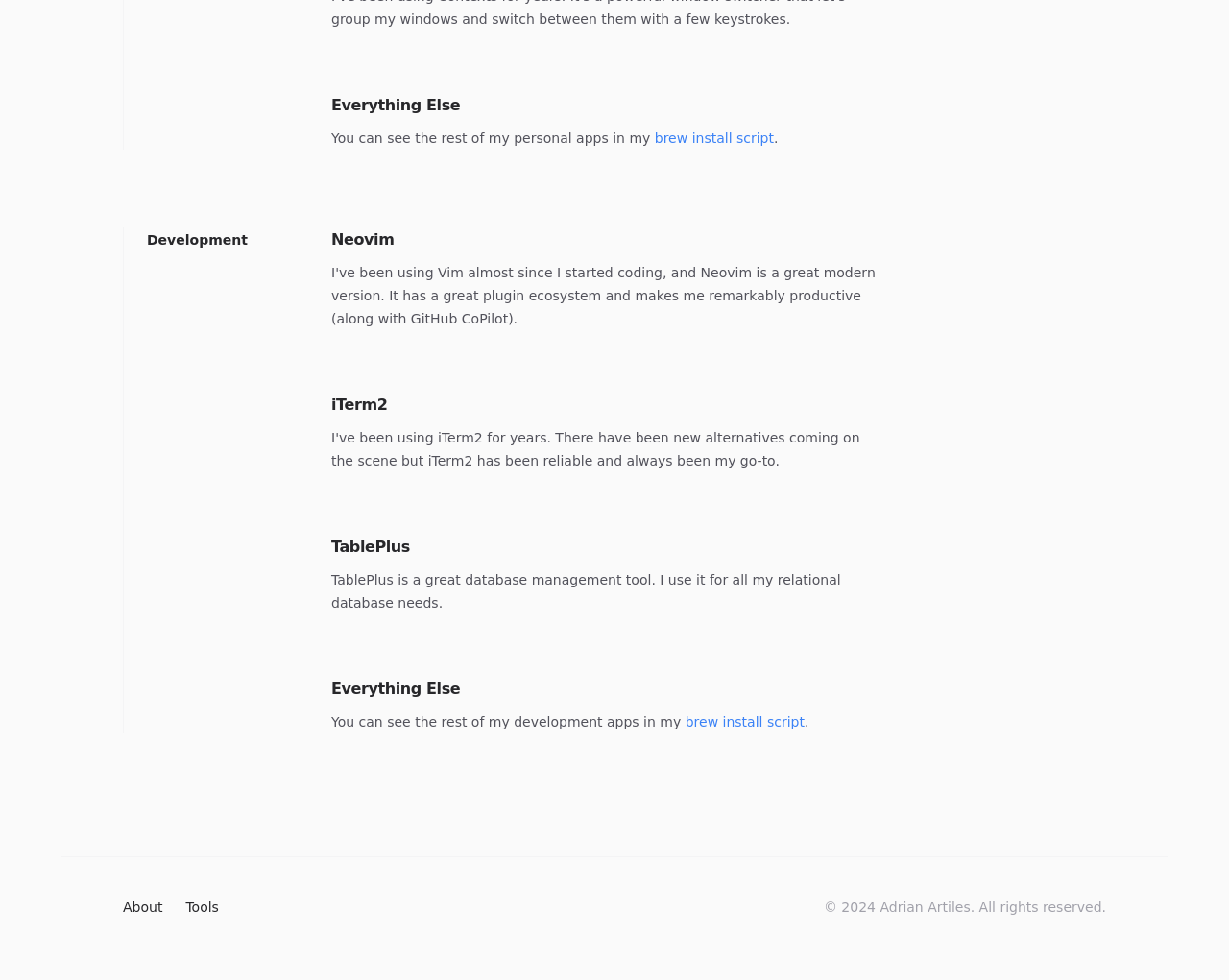What is the link to see more development apps?
Please craft a detailed and exhaustive response to the question.

I found the link to see more development apps by looking at the link element under the region 'Development'. The link element is labeled 'brew install script', which suggests that it leads to more development apps.